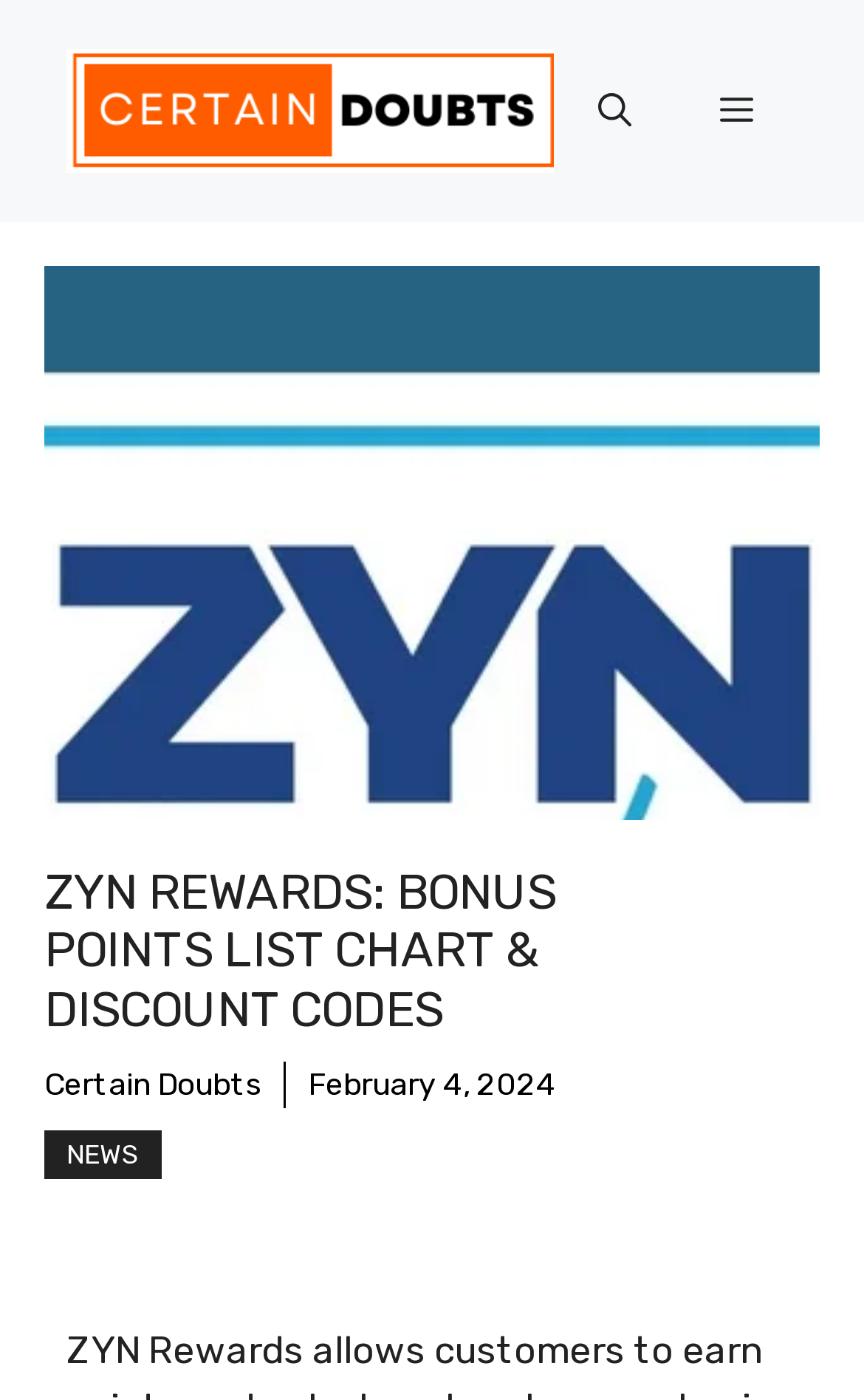Please determine the bounding box of the UI element that matches this description: News. The coordinates should be given as (top-left x, top-left y, bottom-right x, bottom-right y), with all values between 0 and 1.

[0.051, 0.808, 0.187, 0.842]